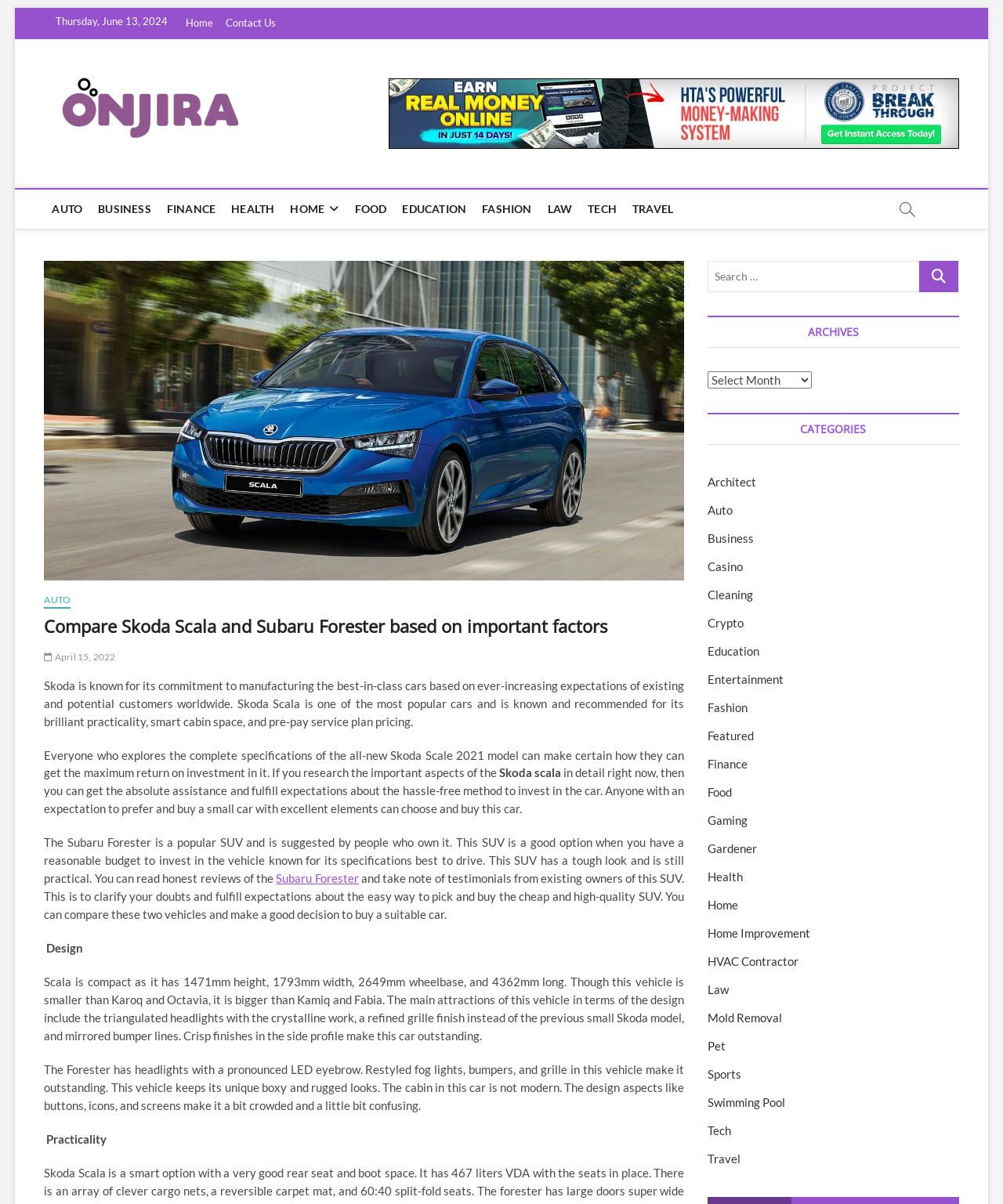Find the bounding box coordinates for the element described here: "Home".

None